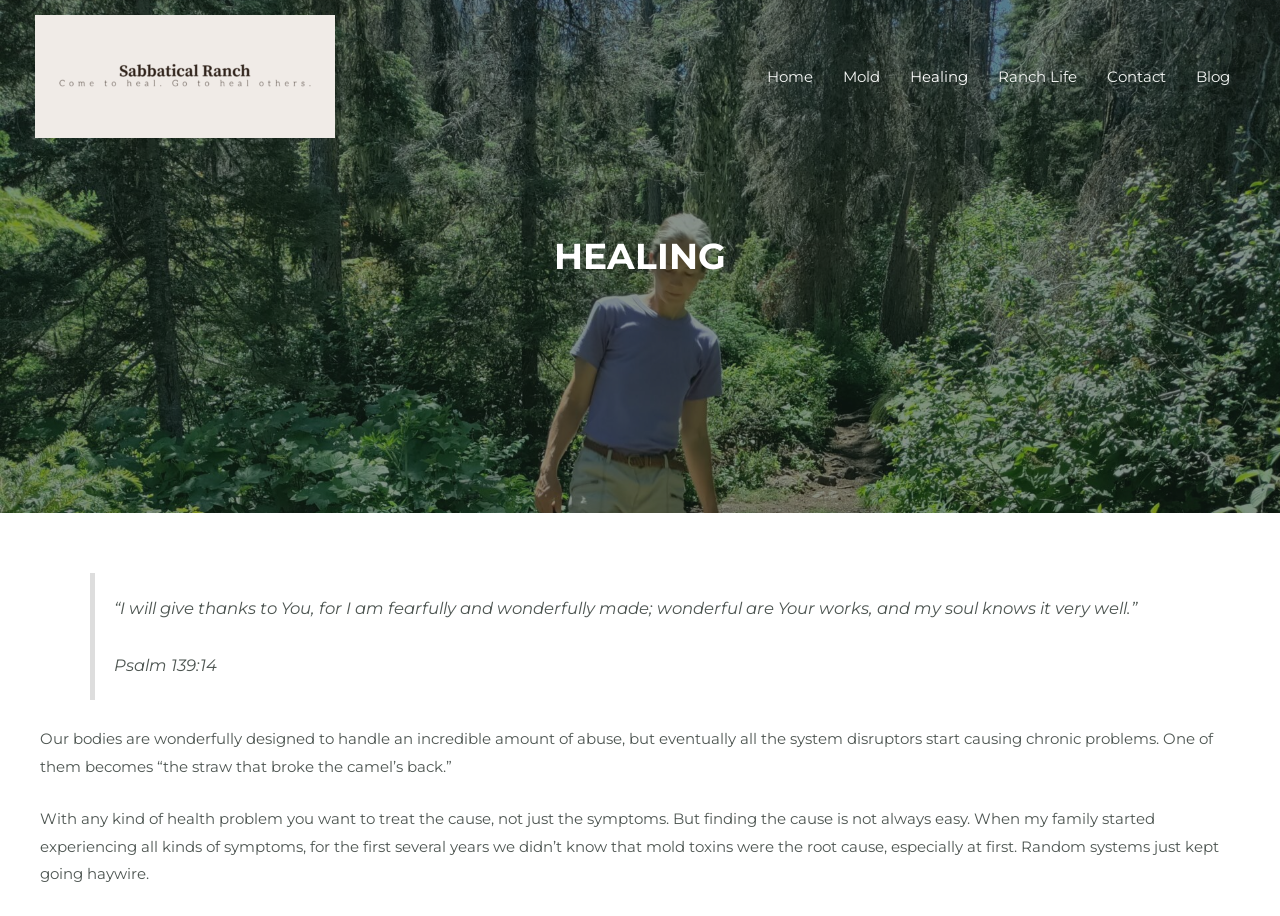Provide a one-word or short-phrase answer to the question:
What is the author's approach to health problems?

Treat the cause, not just the symptoms